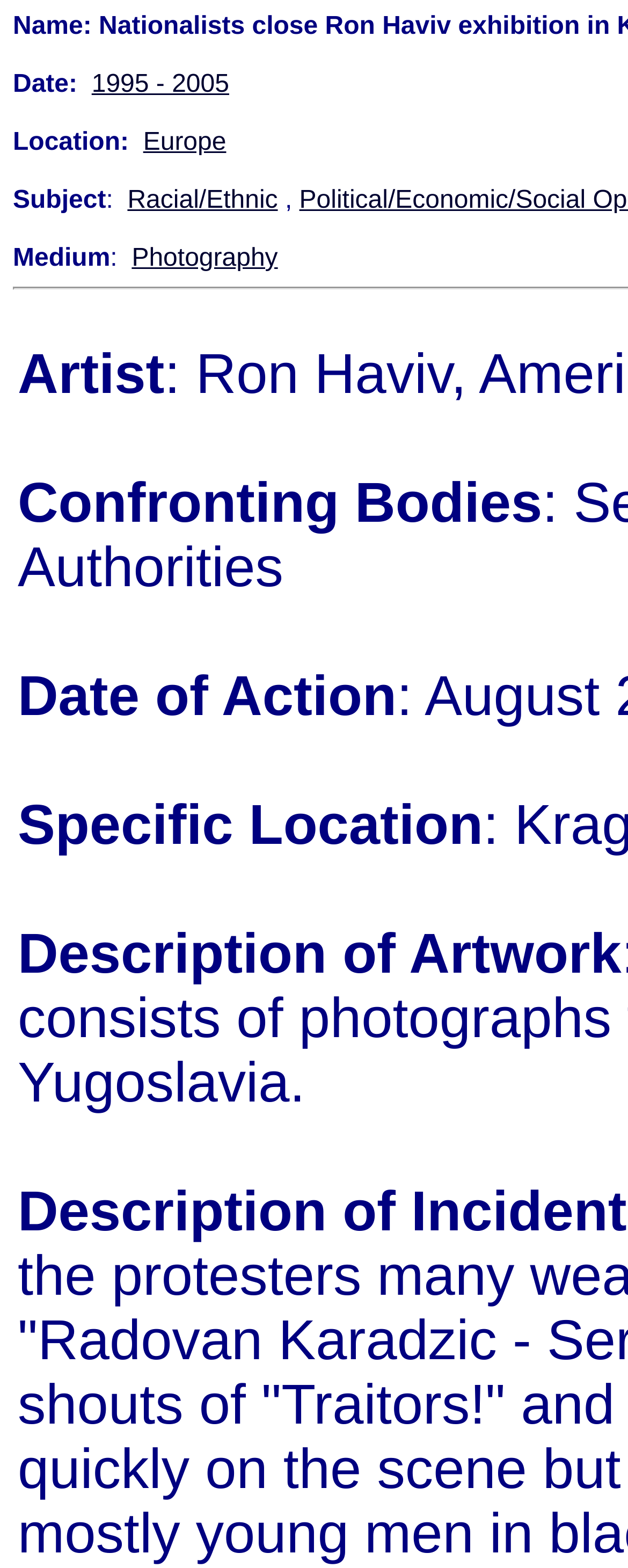Look at the image and answer the question in detail:
When did the exhibition take place?

I found the answer by looking at the 'Date:' label and its corresponding value, which is a link '1995 - 2005'. This suggests that the exhibition took place between 1995 and 2005.